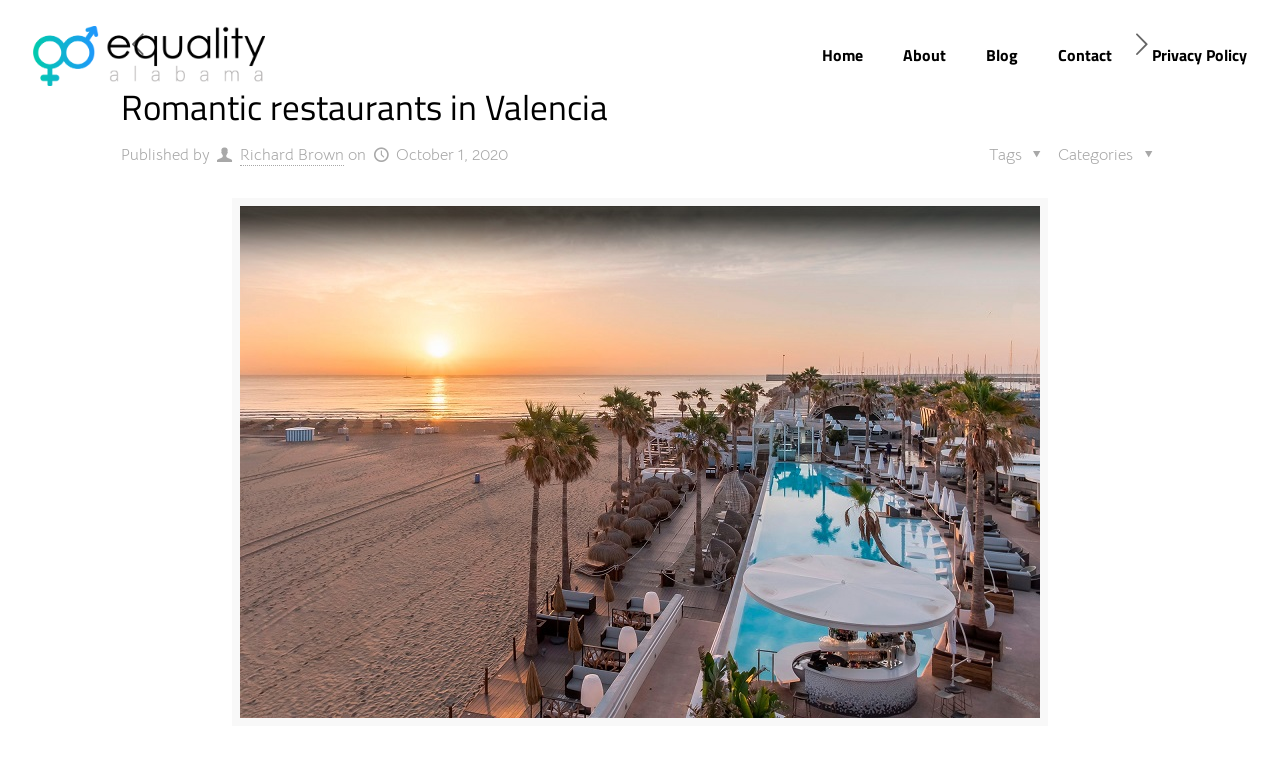Based on the image, provide a detailed response to the question:
How many navigation links are there?

I counted the number of links in the top navigation bar, which are 'Home', 'About', 'Blog', 'Contact', and 'Privacy Policy'.